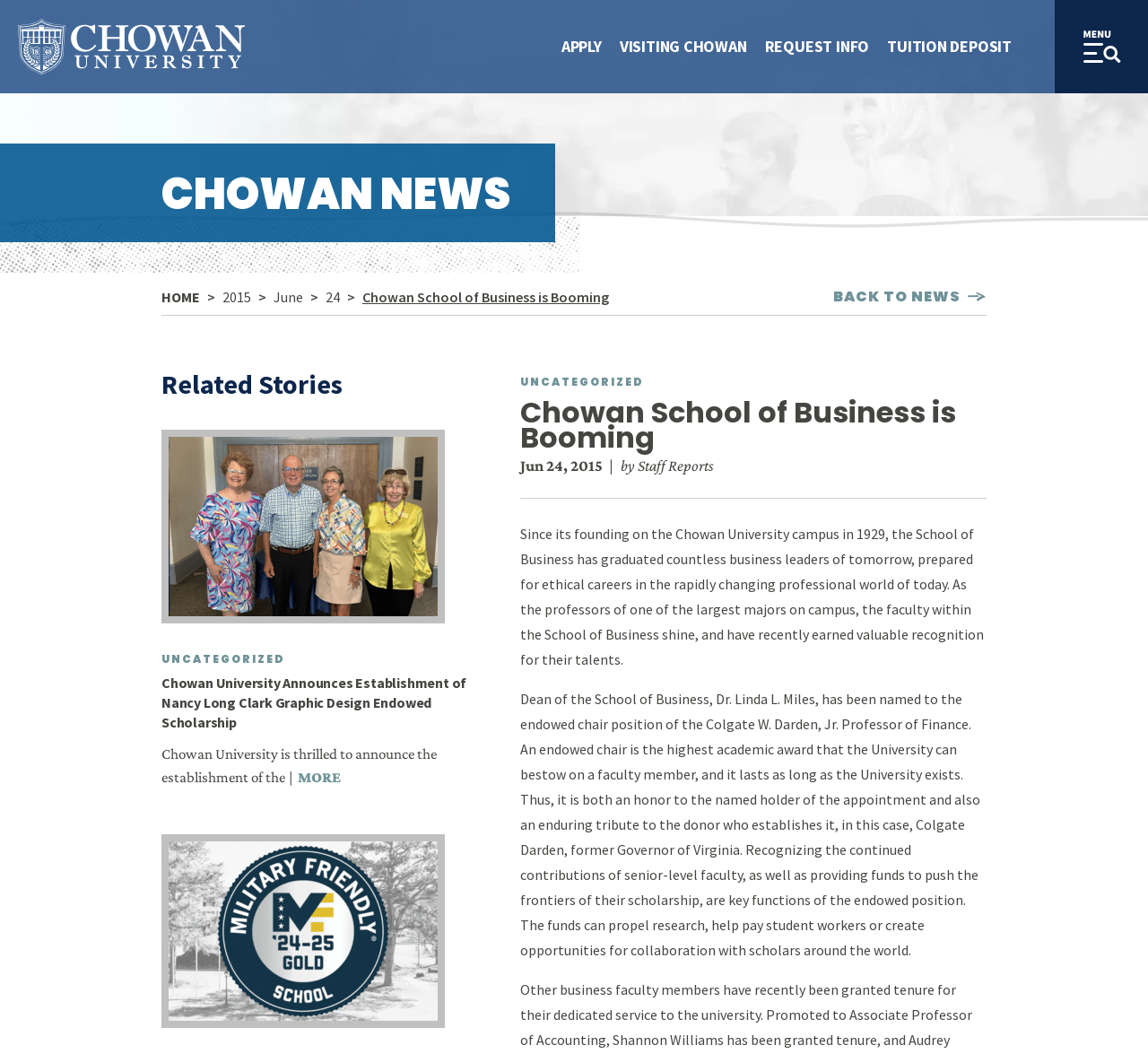Could you provide the bounding box coordinates for the portion of the screen to click to complete this instruction: "Visit the homepage"?

[0.016, 0.018, 0.213, 0.071]